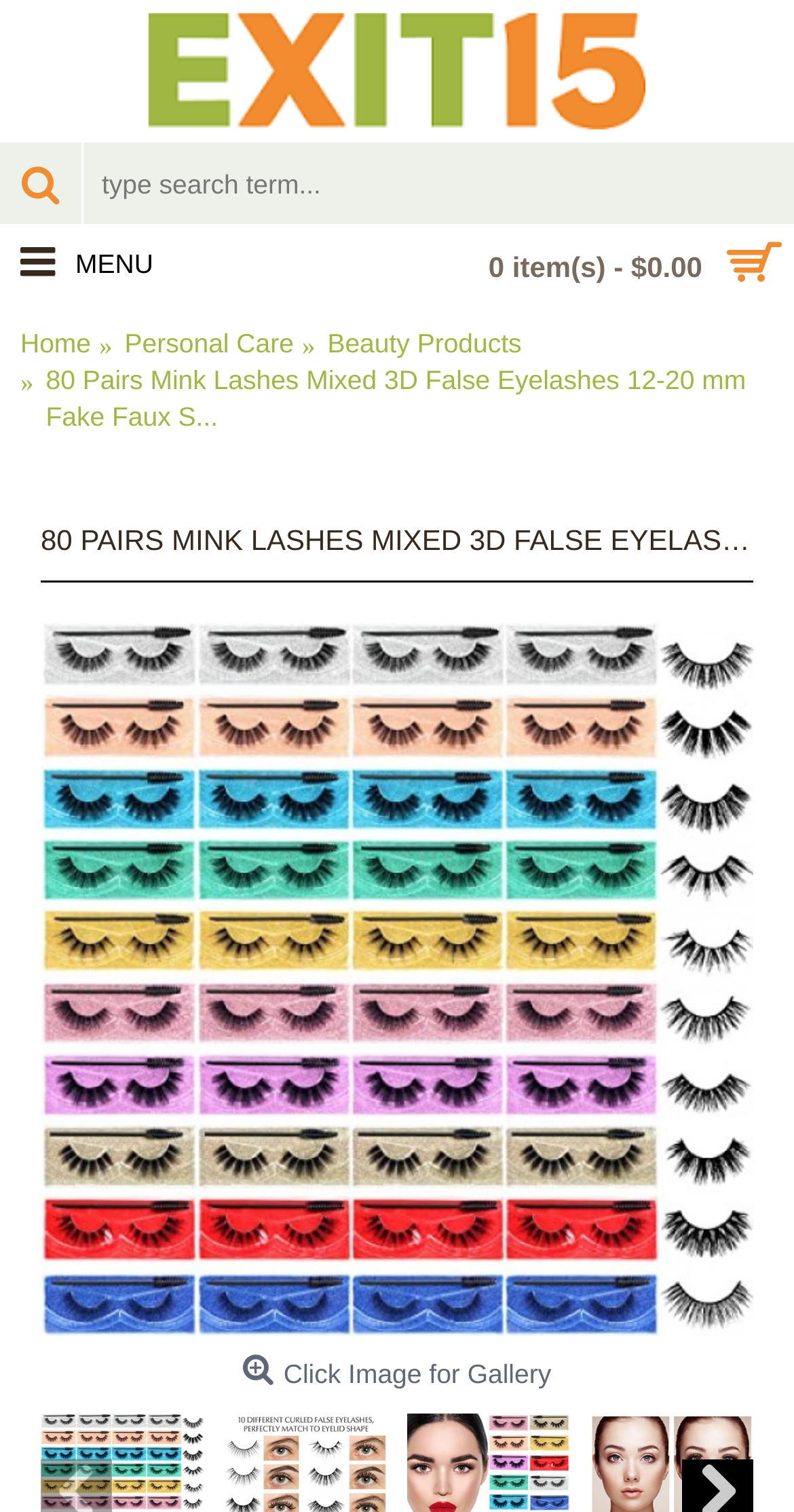Based on what you see in the screenshot, provide a thorough answer to this question: What is the product category?

Based on the webpage structure, I can see that the main heading is '80 PAIRS MINK LASHES MIXED 3D FALSE EYELASHES 12-20 MM FAKE FAUX S...' and there is a link 'Beauty Products' in the menu section, which suggests that the product category is Beauty Products.